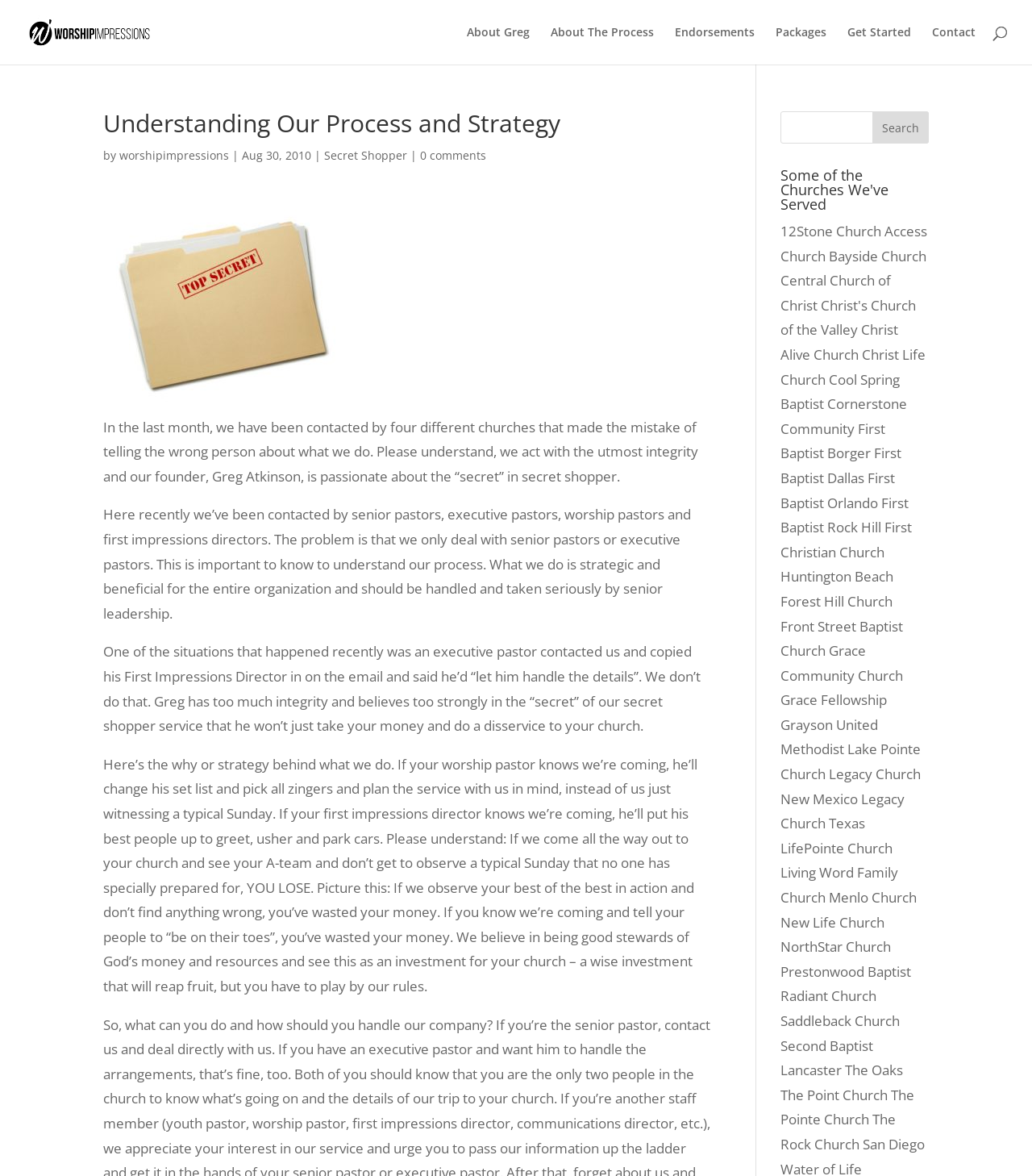Find the bounding box coordinates of the element you need to click on to perform this action: 'Read about Understanding Our Process and Strategy'. The coordinates should be represented by four float values between 0 and 1, in the format [left, top, right, bottom].

[0.1, 0.095, 0.689, 0.122]